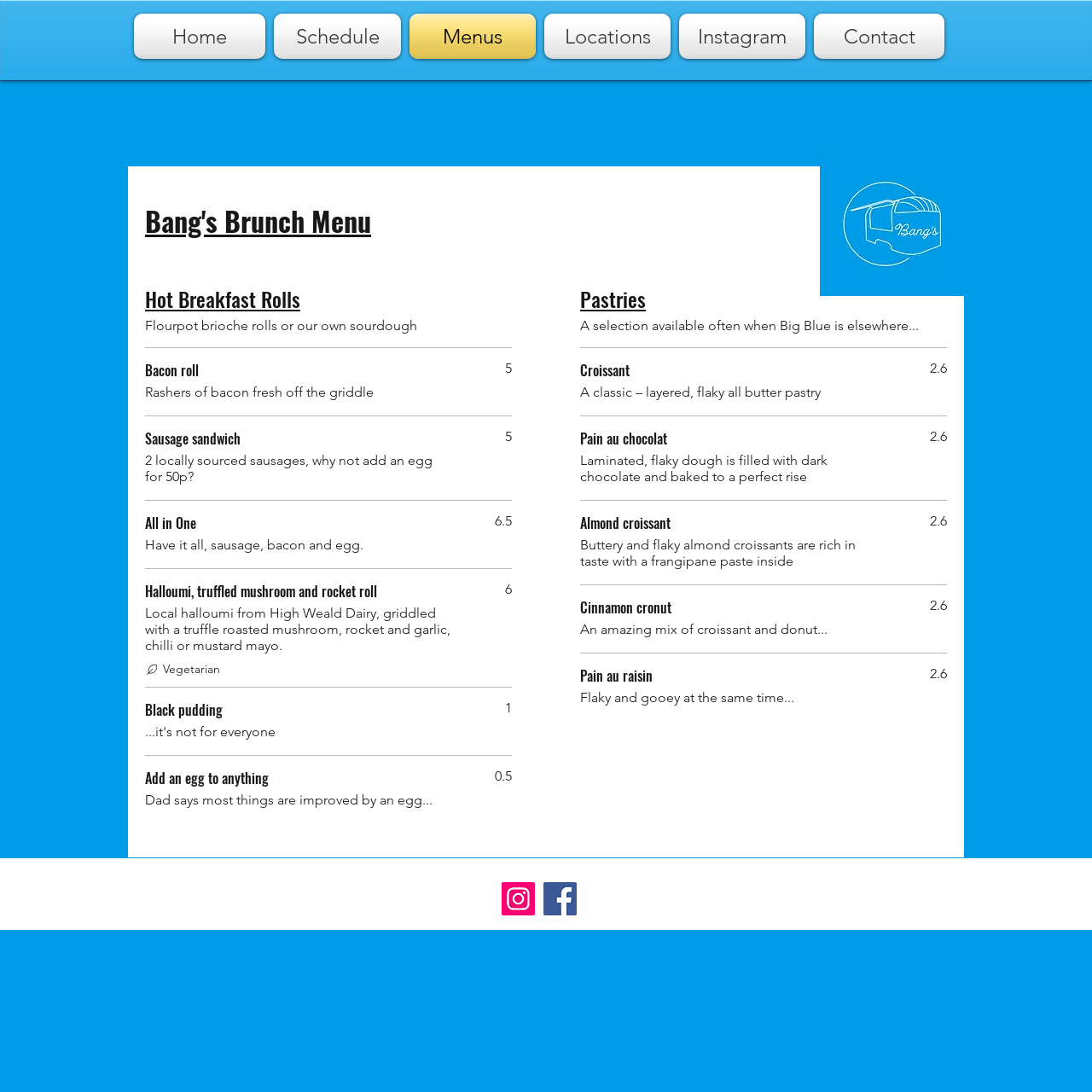What is the location of the 'Social Bar' section on the webpage?
Using the image as a reference, give an elaborate response to the question.

The question asks for the location of the 'Social Bar' section on the webpage, which can be determined by comparing the y1 and y2 coordinates of the bounding box of the 'Social Bar' element with those of other elements, and finding that it is located at the bottom of the webpage.